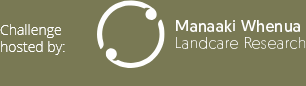What is the shape of the motif in the logo?
Give a detailed and exhaustive answer to the question.

The caption describes the logo as featuring a circular motif that symbolizes interconnection, implying that the shape of the motif is circular in nature.